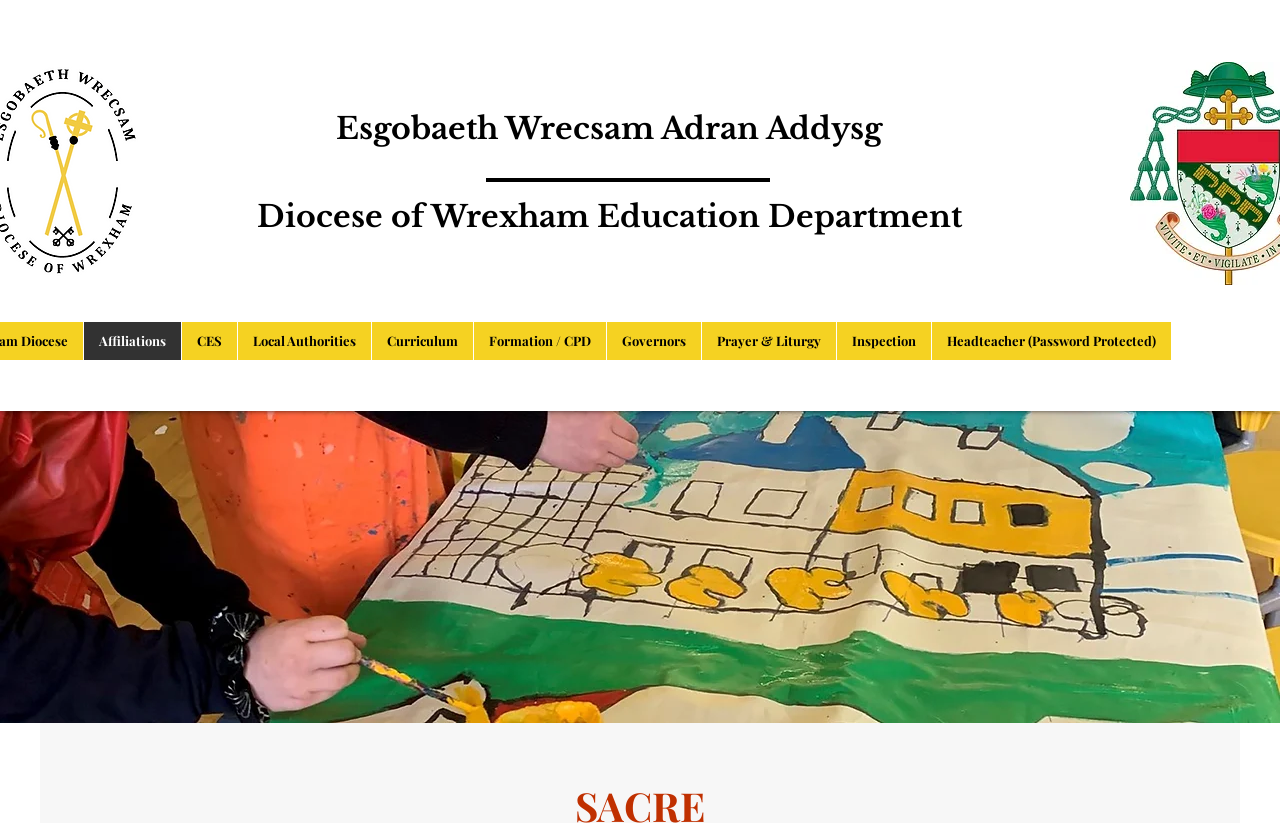Please locate the bounding box coordinates of the region I need to click to follow this instruction: "Subscribe to the YouTube channel".

None